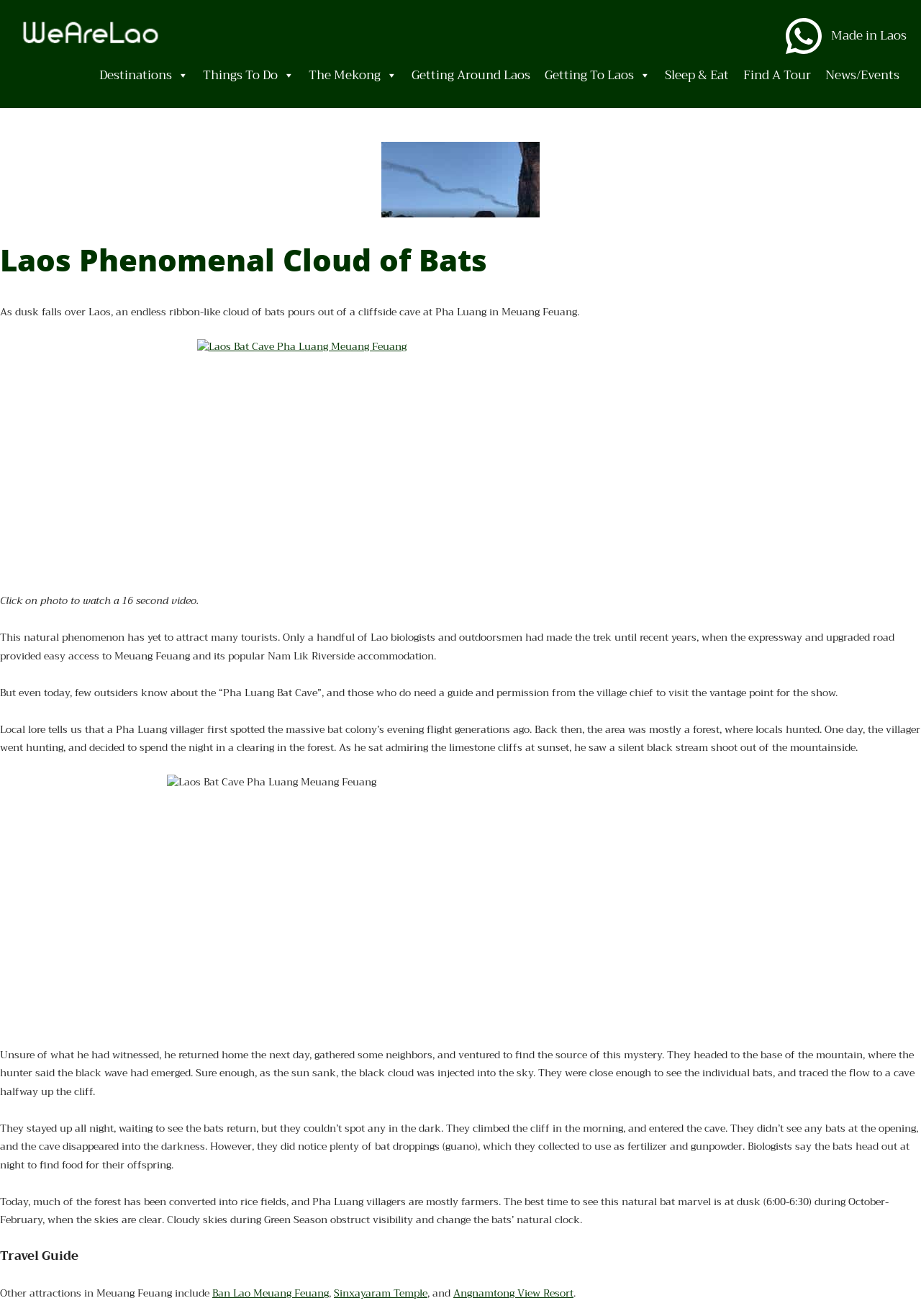Find the bounding box coordinates of the element I should click to carry out the following instruction: "Watch the 16 second video".

[0.0, 0.45, 0.216, 0.463]